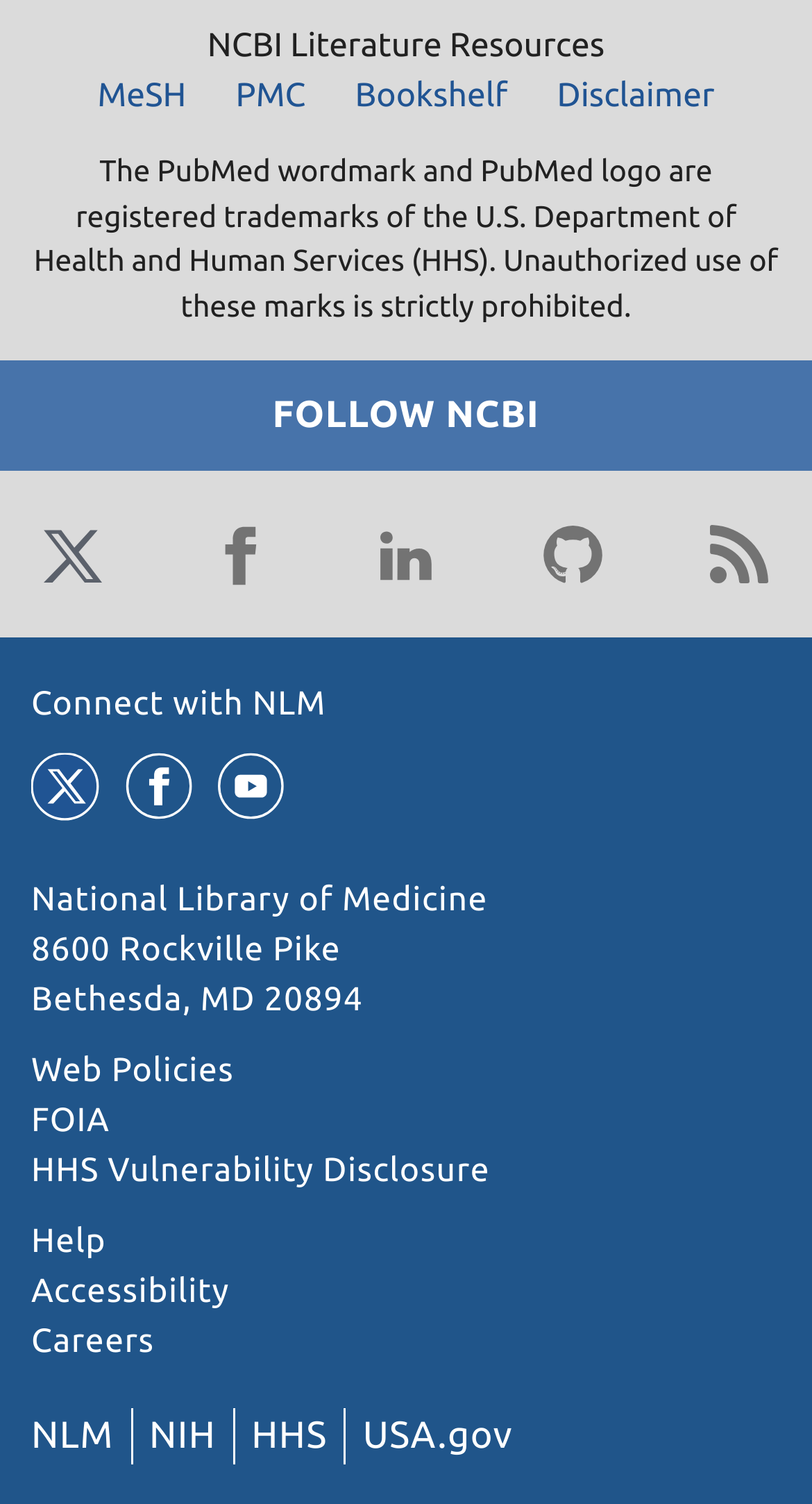Pinpoint the bounding box coordinates of the clickable area necessary to execute the following instruction: "Connect with NLM". The coordinates should be given as four float numbers between 0 and 1, namely [left, top, right, bottom].

[0.038, 0.456, 0.402, 0.481]